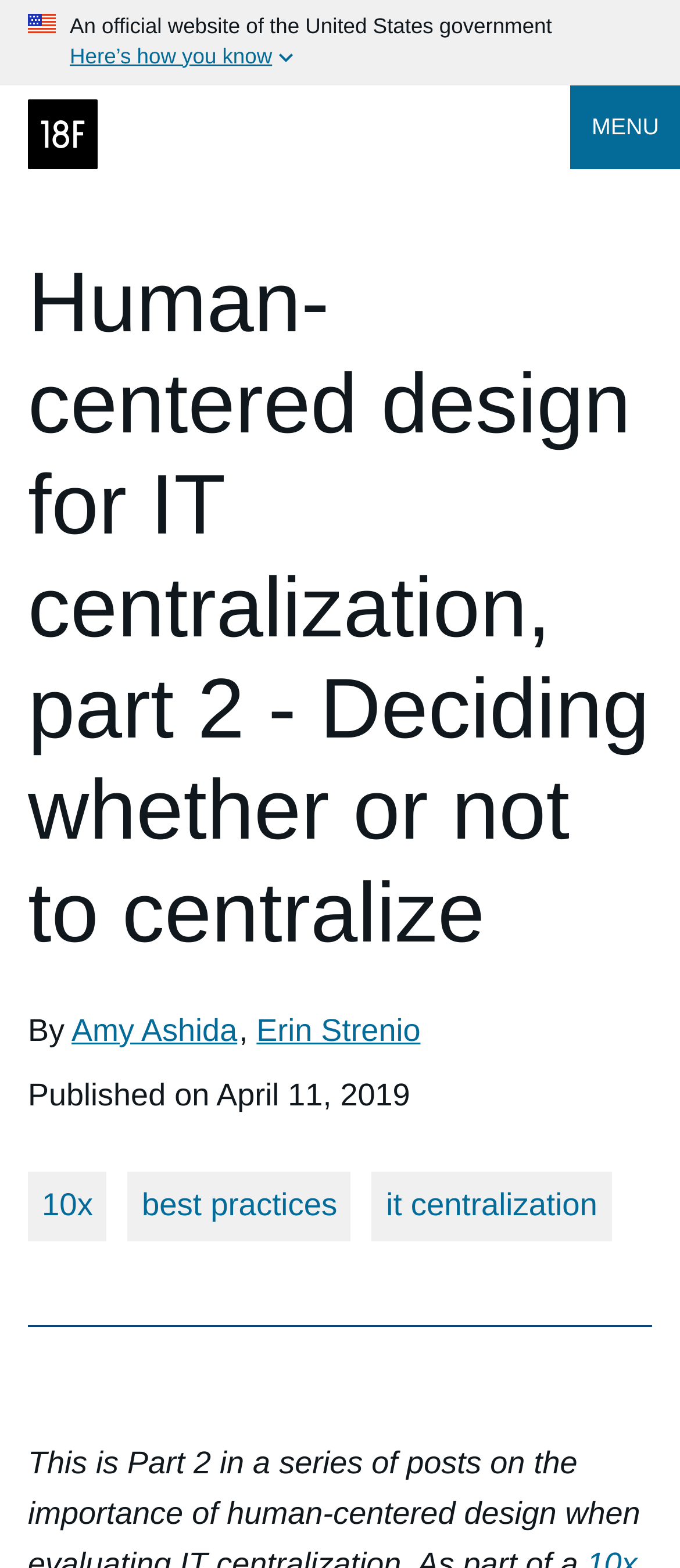Provide your answer in one word or a succinct phrase for the question: 
How many links are there in the footer section?

3